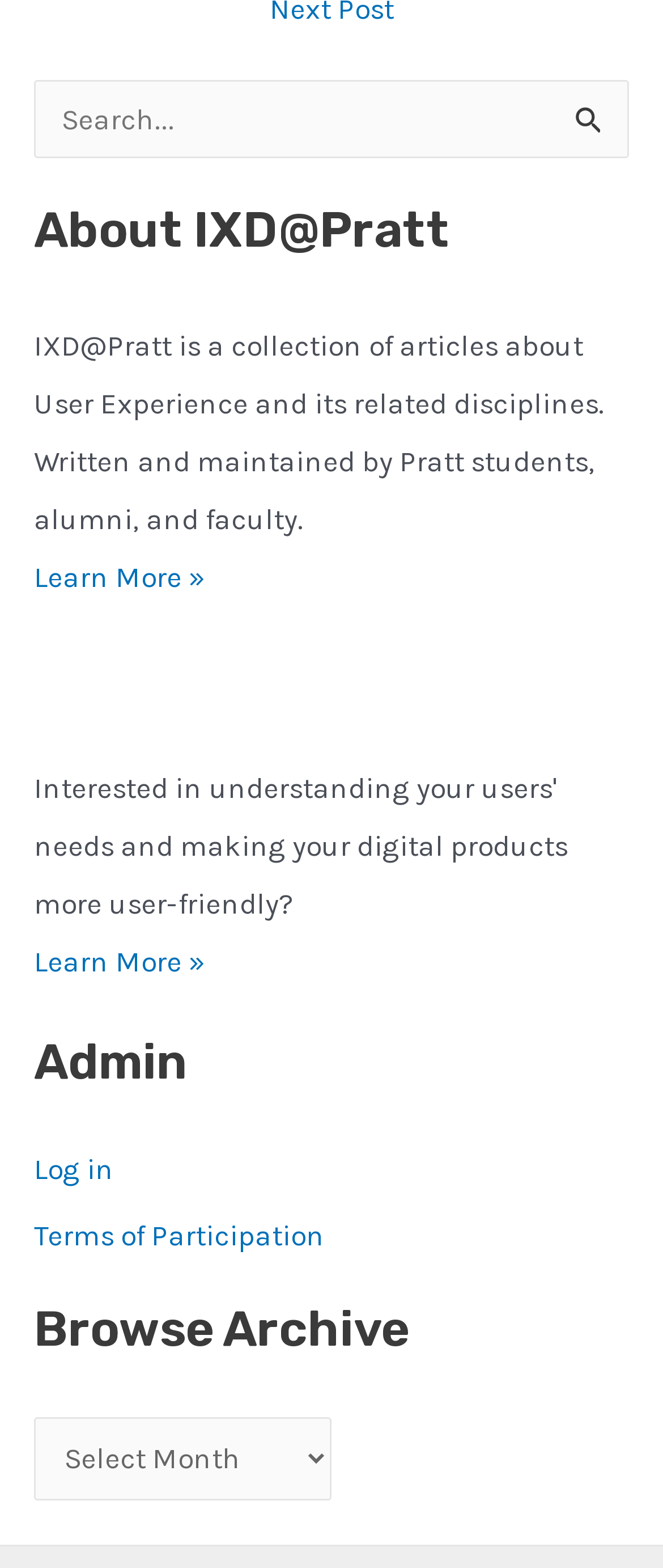Please locate the bounding box coordinates for the element that should be clicked to achieve the following instruction: "Learn more about IXD@Pratt". Ensure the coordinates are given as four float numbers between 0 and 1, i.e., [left, top, right, bottom].

[0.051, 0.357, 0.31, 0.379]